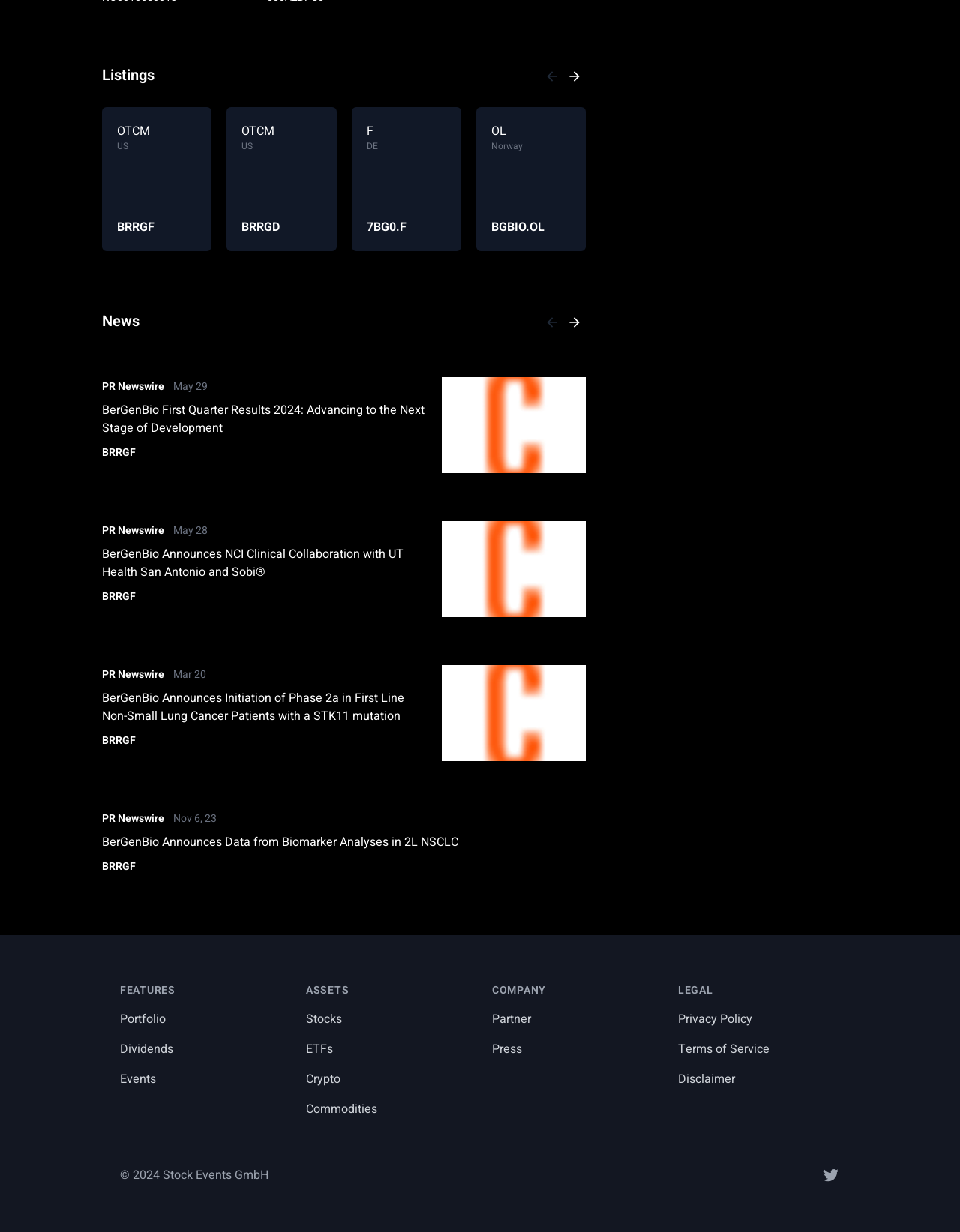Please identify the bounding box coordinates of the clickable area that will allow you to execute the instruction: "Click the 'Twitter' link".

[0.856, 0.946, 0.875, 0.961]